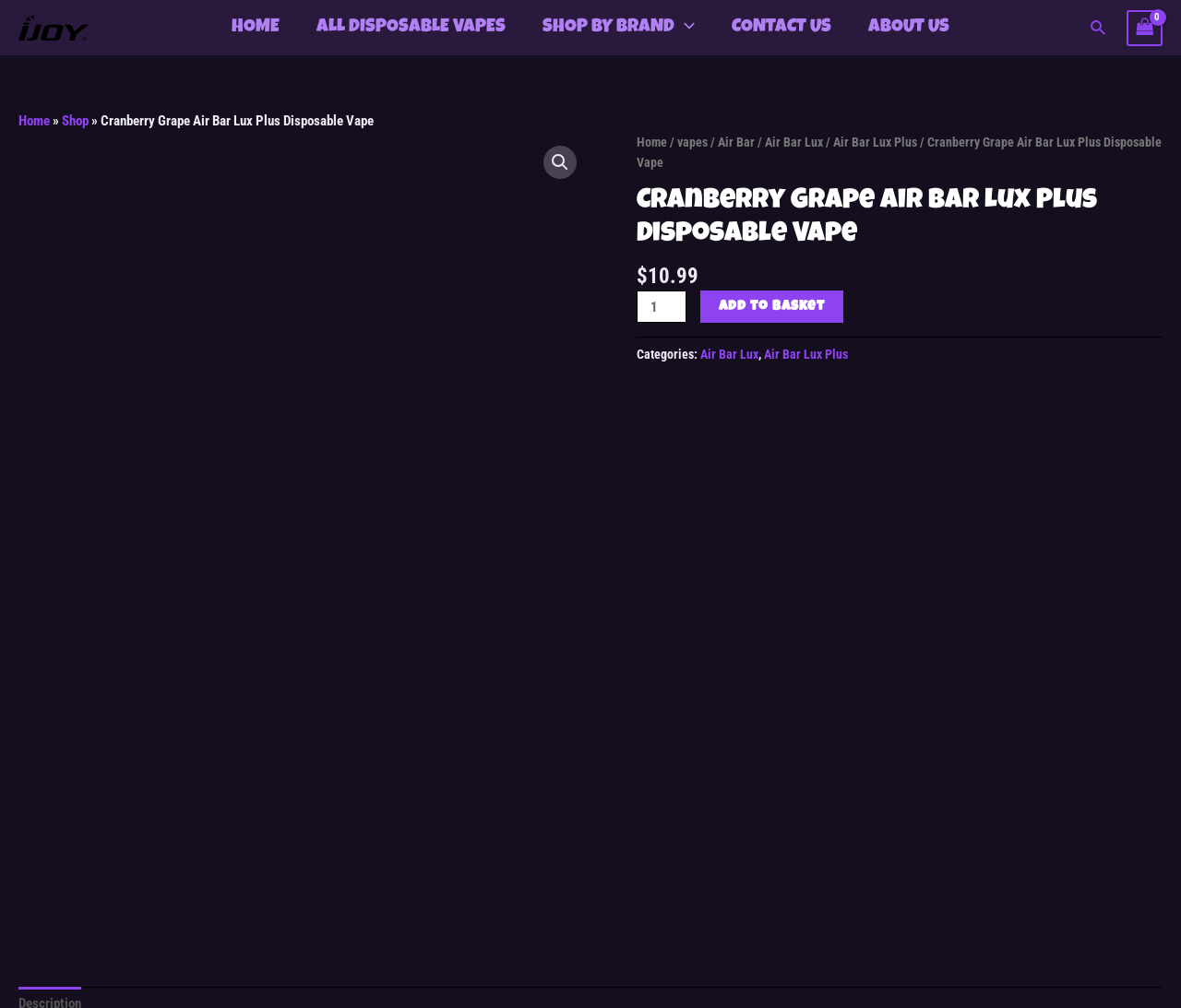Please identify the bounding box coordinates of where to click in order to follow the instruction: "View the product details of Air Bar Lux".

[0.593, 0.344, 0.642, 0.359]